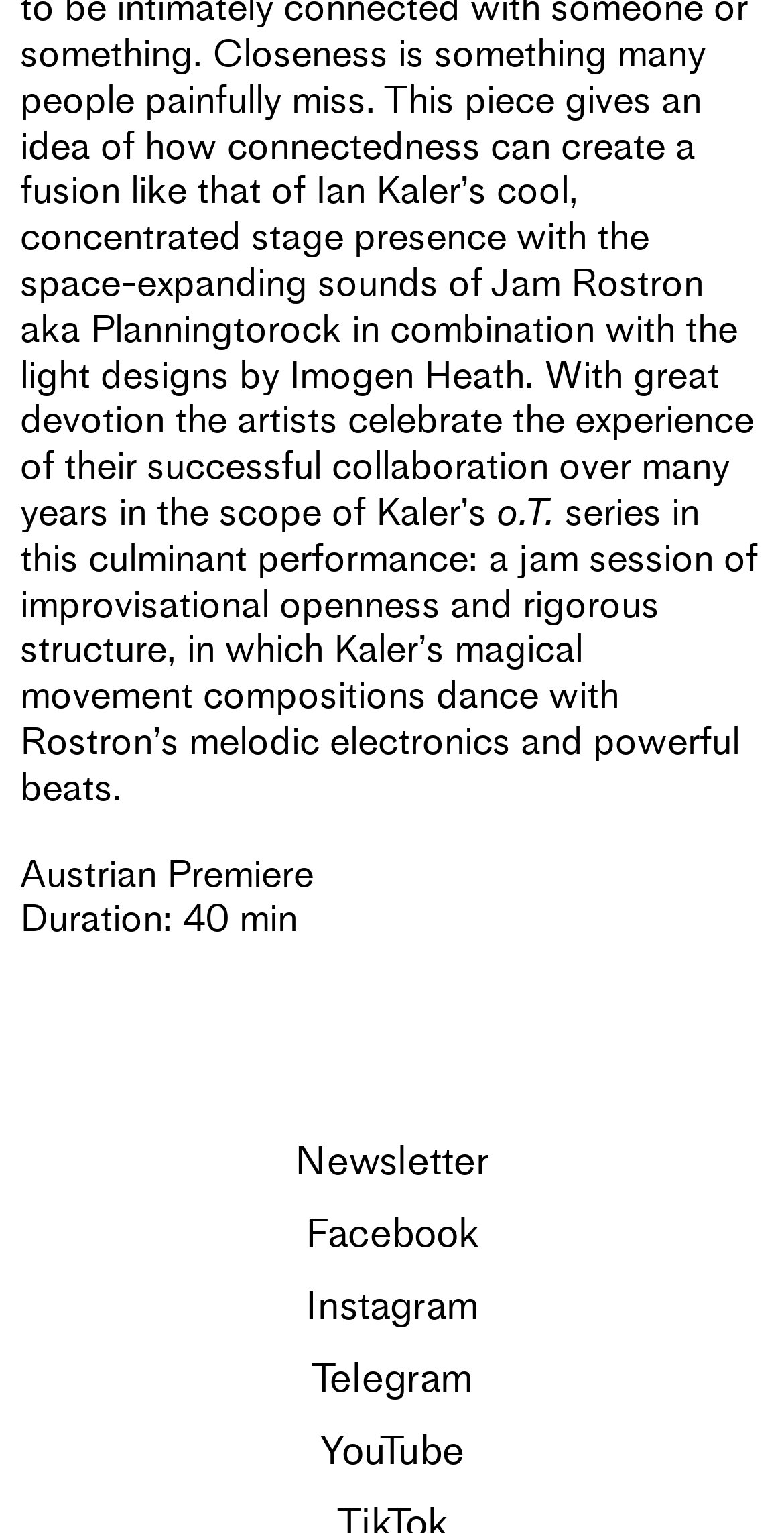Locate the bounding box coordinates of the clickable part needed for the task: "Read the privacy policy".

[0.051, 0.438, 0.218, 0.508]